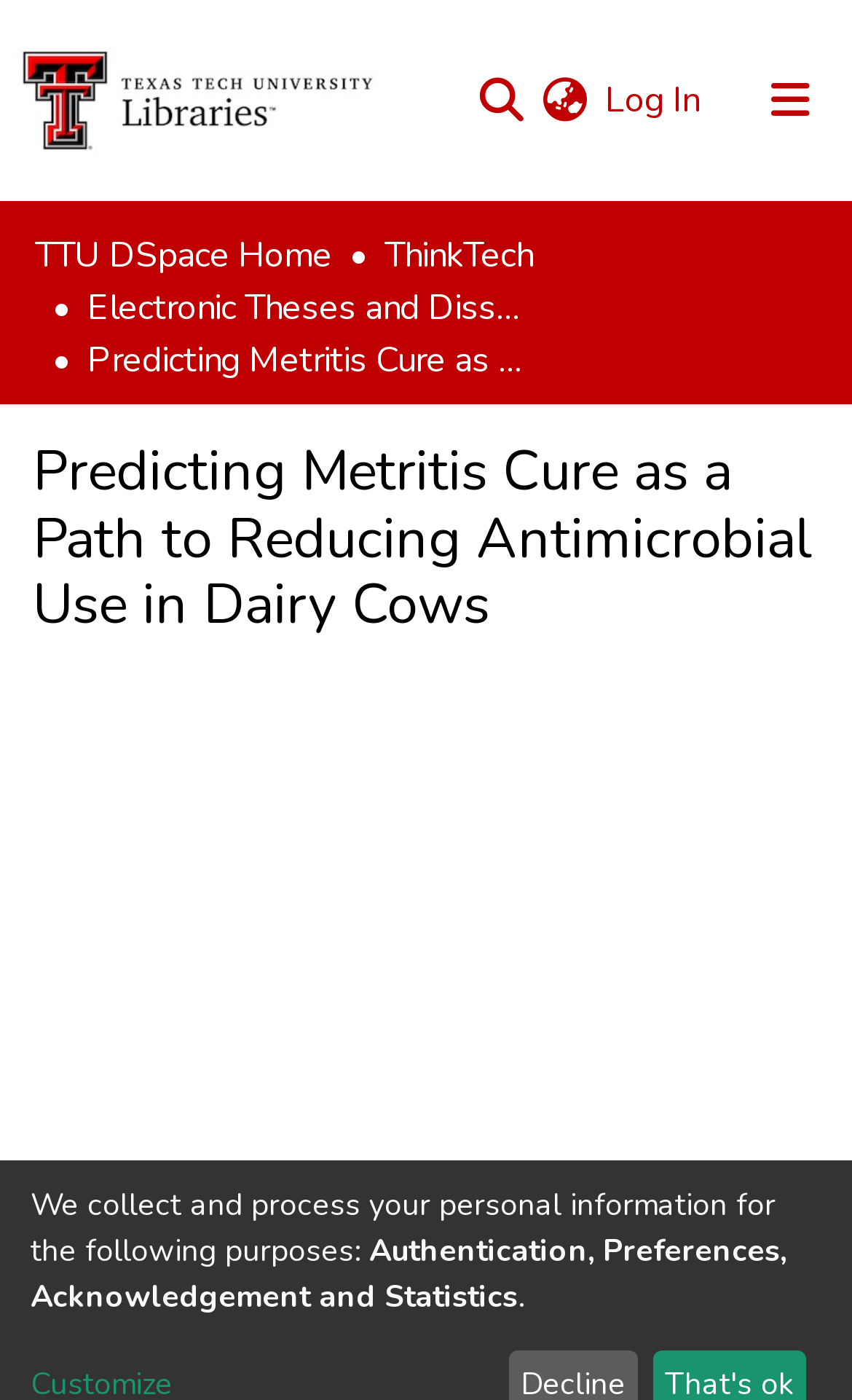Identify the bounding box coordinates of the area you need to click to perform the following instruction: "Search for something".

[0.544, 0.041, 0.621, 0.1]